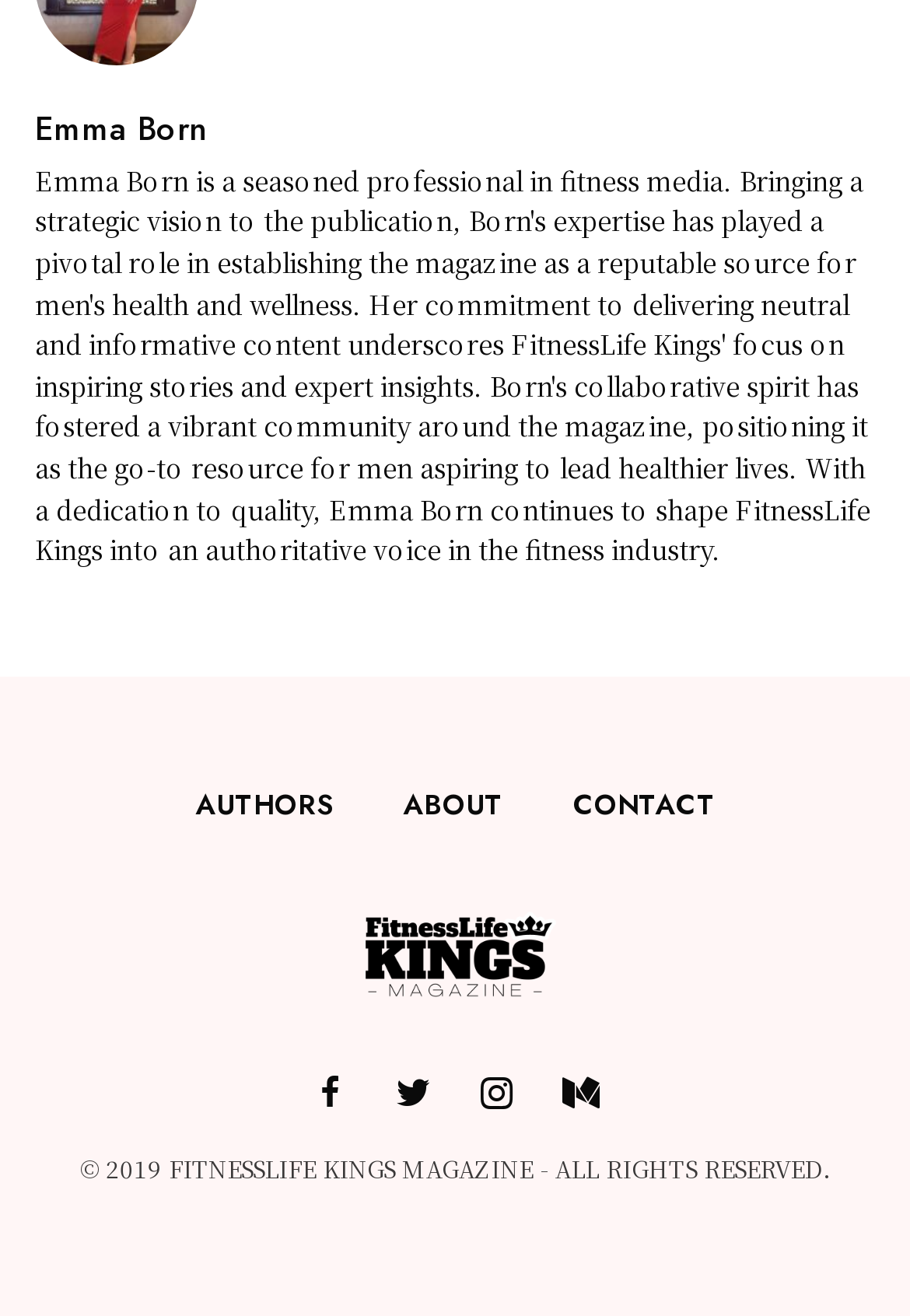Please locate the bounding box coordinates of the element that should be clicked to achieve the given instruction: "view FitnessLife Kings Magazine".

[0.372, 0.691, 0.628, 0.762]